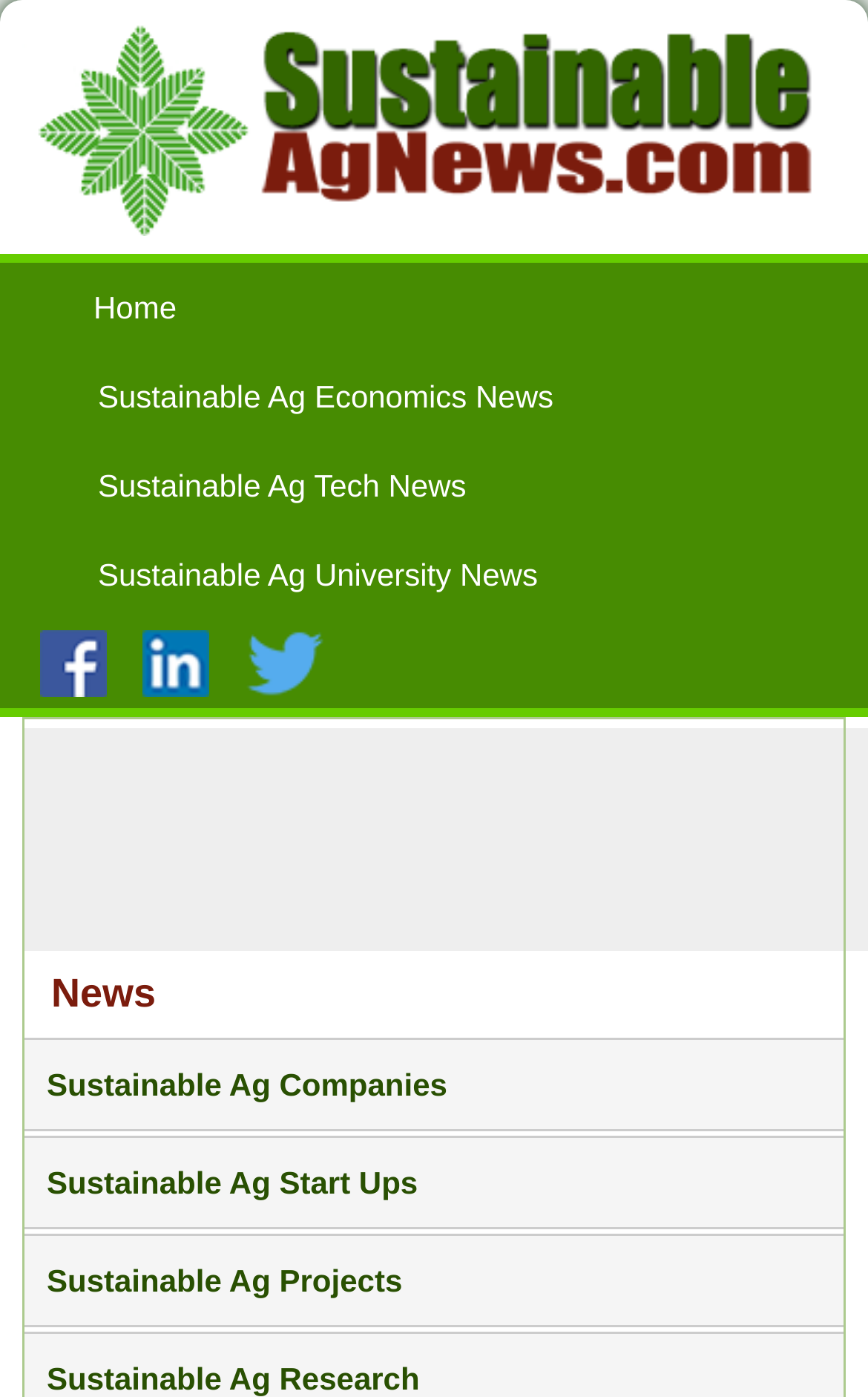What type of news is featured on this website?
Please use the visual content to give a single word or phrase answer.

Sustainable Agri